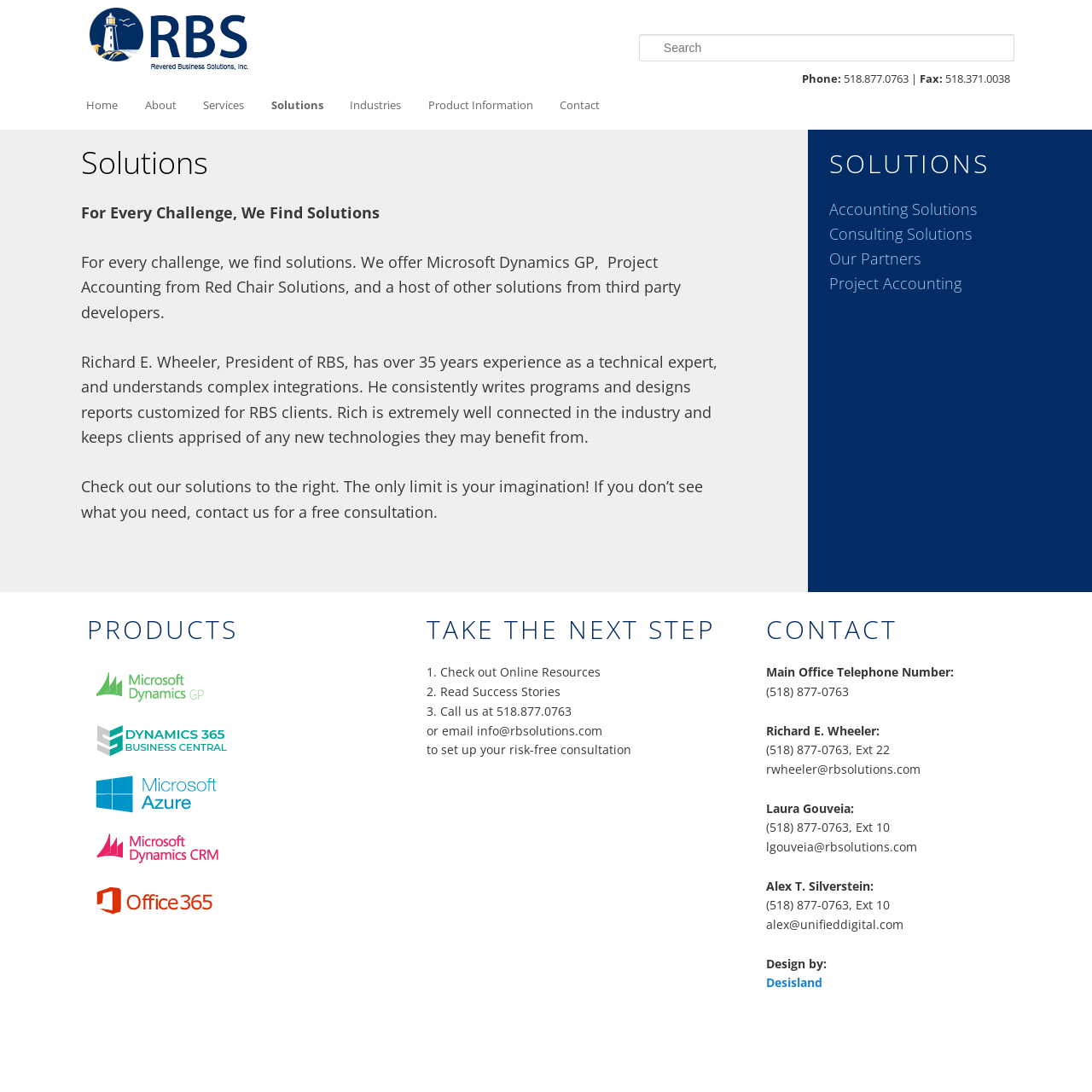What is the name of the president of RBS?
Look at the image and construct a detailed response to the question.

I found the name of the president of RBS by reading the text in the main article section, where it mentions 'Richard E. Wheeler, President of RBS, has over 35 years experience as a technical expert...'.